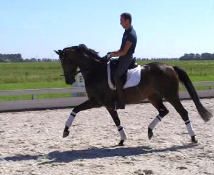Provide your answer in one word or a succinct phrase for the question: 
What type of environment is the horse being trained in?

serene training environment